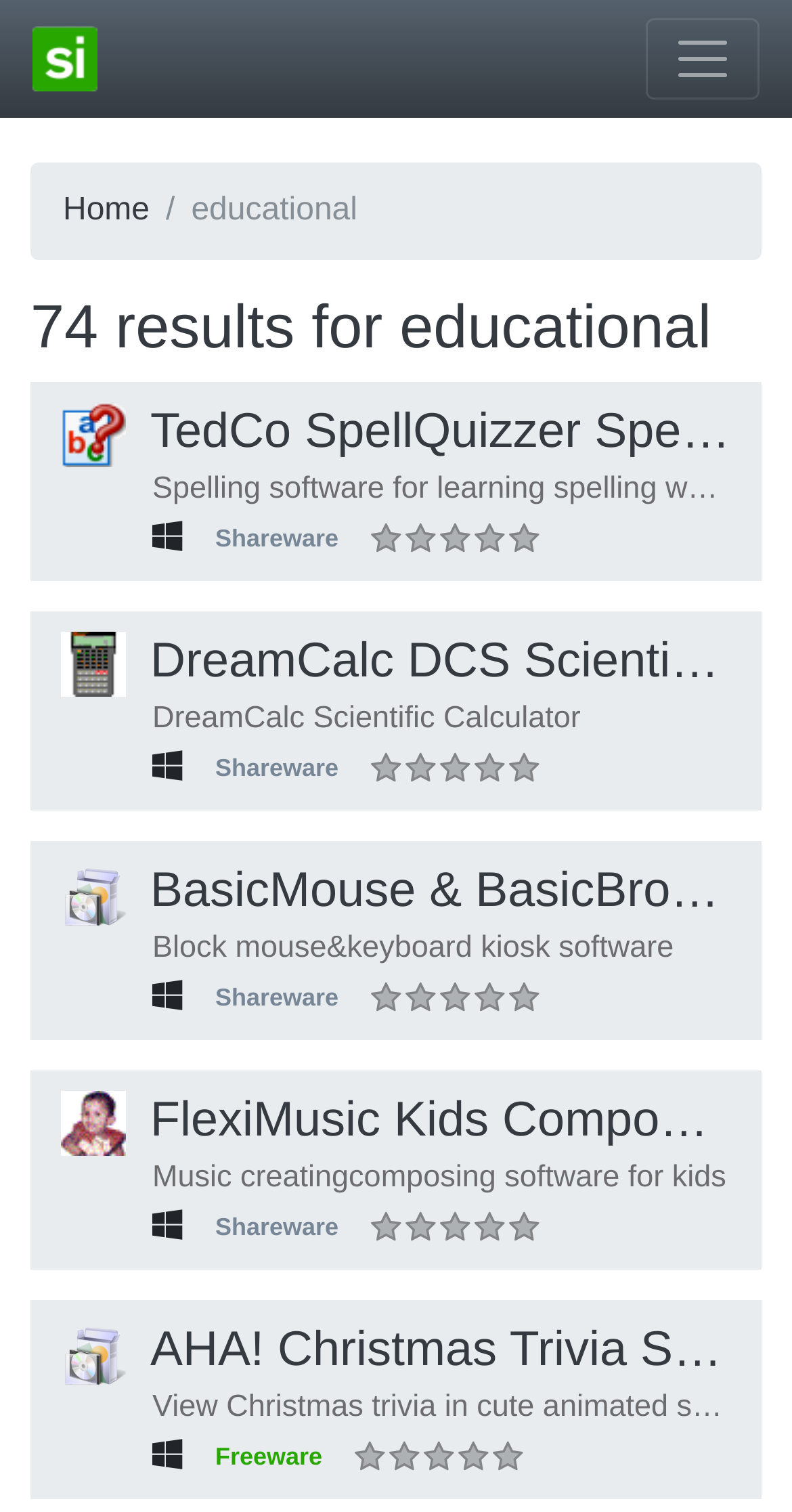Analyze the image and give a detailed response to the question:
How many software results are shown per page?

I couldn't find any information on the webpage that indicates how many software results are shown per page. The webpage only shows 74 results, but it doesn't provide information on the pagination or the number of results per page.